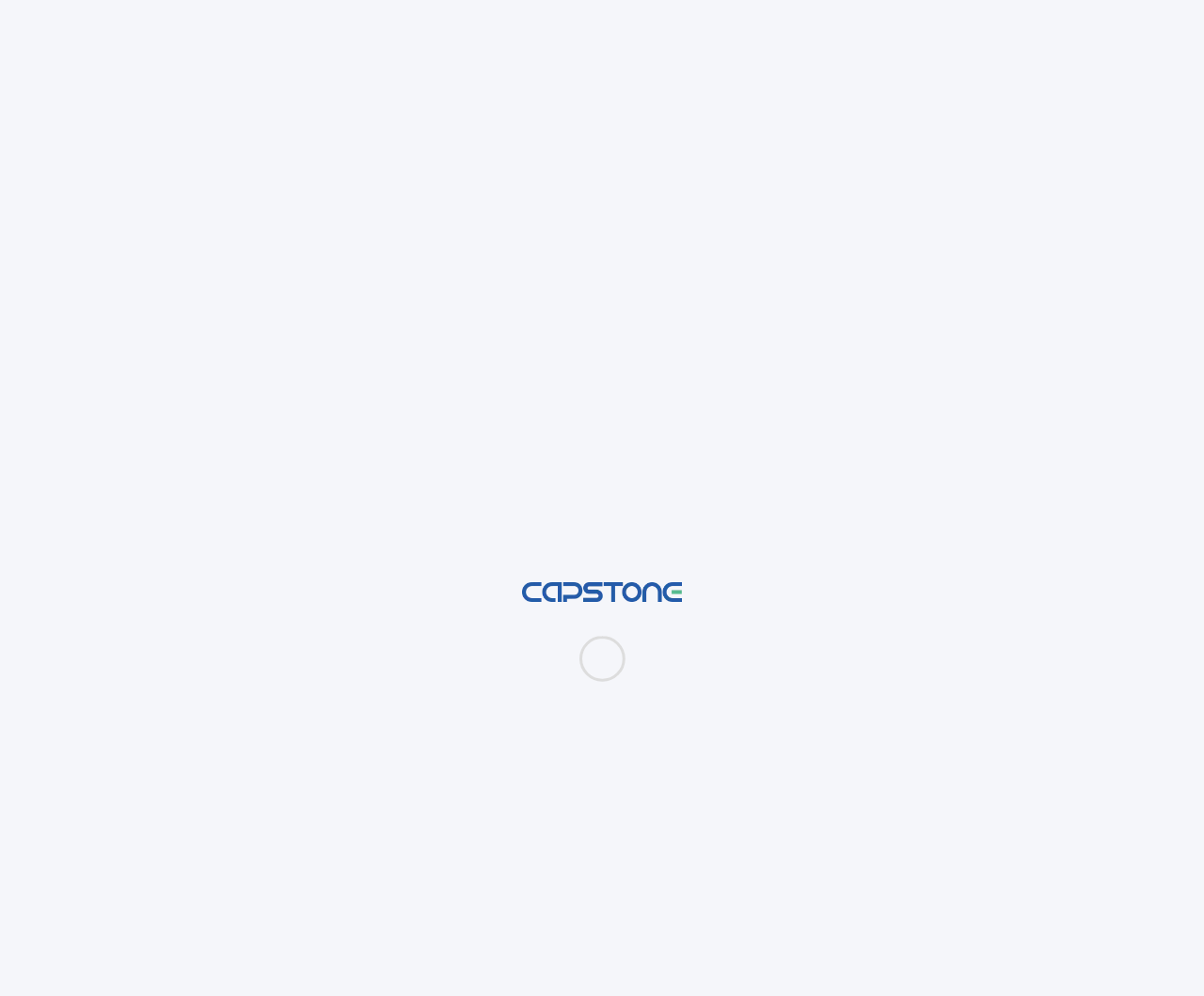What is the name of the organization mentioned in the logo?
From the image, respond with a single word or phrase.

Capstone National Partners